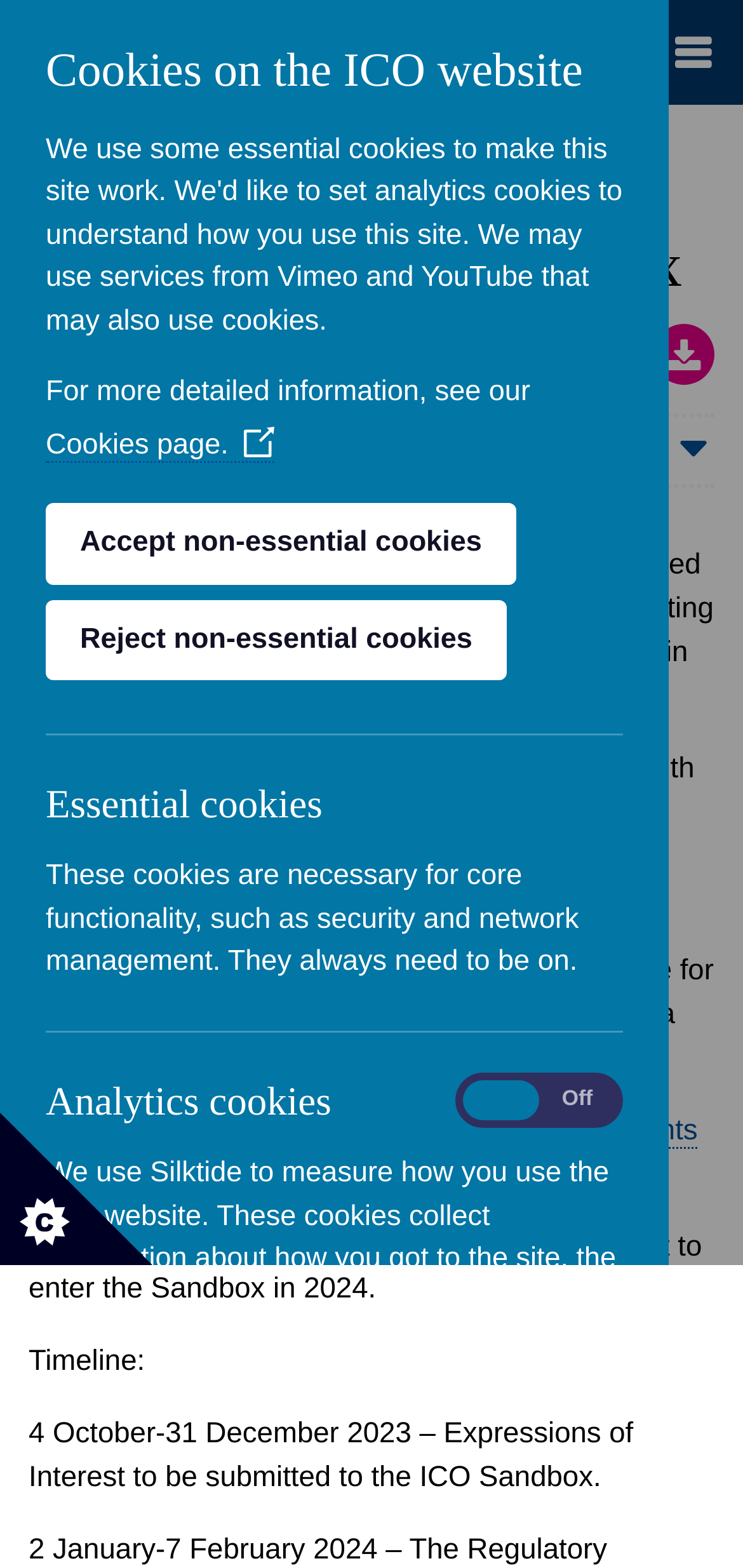Locate and provide the bounding box coordinates for the HTML element that matches this description: "For organisations".

[0.0, 0.176, 0.769, 0.23]